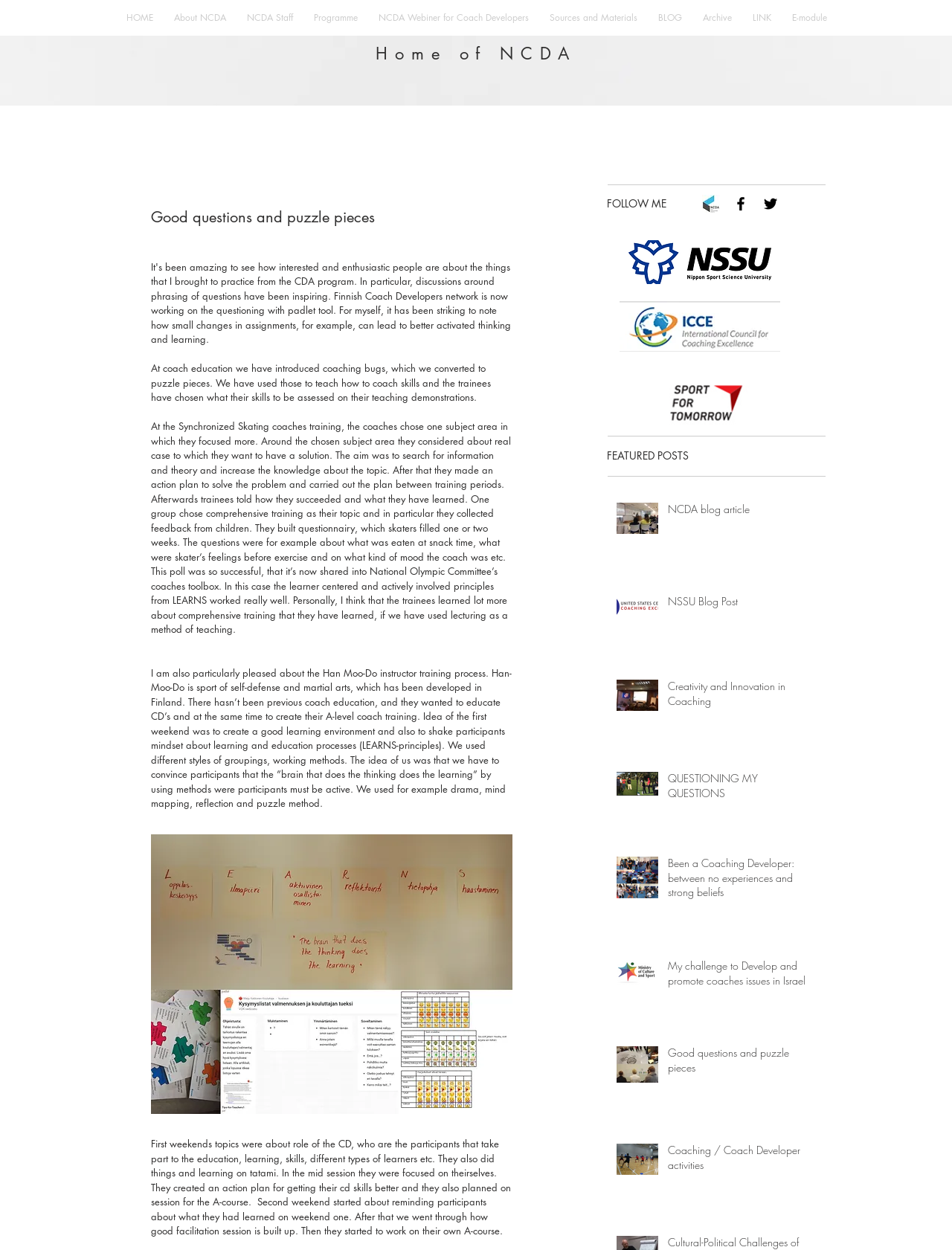What is the topic of the first weekend in the Han Moo-Do instructor training process?
Please ensure your answer to the question is detailed and covers all necessary aspects.

The topic of the first weekend in the Han Moo-Do instructor training process can be found in the paragraph that starts with 'I am also particularly pleased about the Han Moo-Do instructor training process.' It mentions that the first weekend's topics were about the role of the CD, who are the participants that take part in the education, learning, skills, different types of learners, etc.